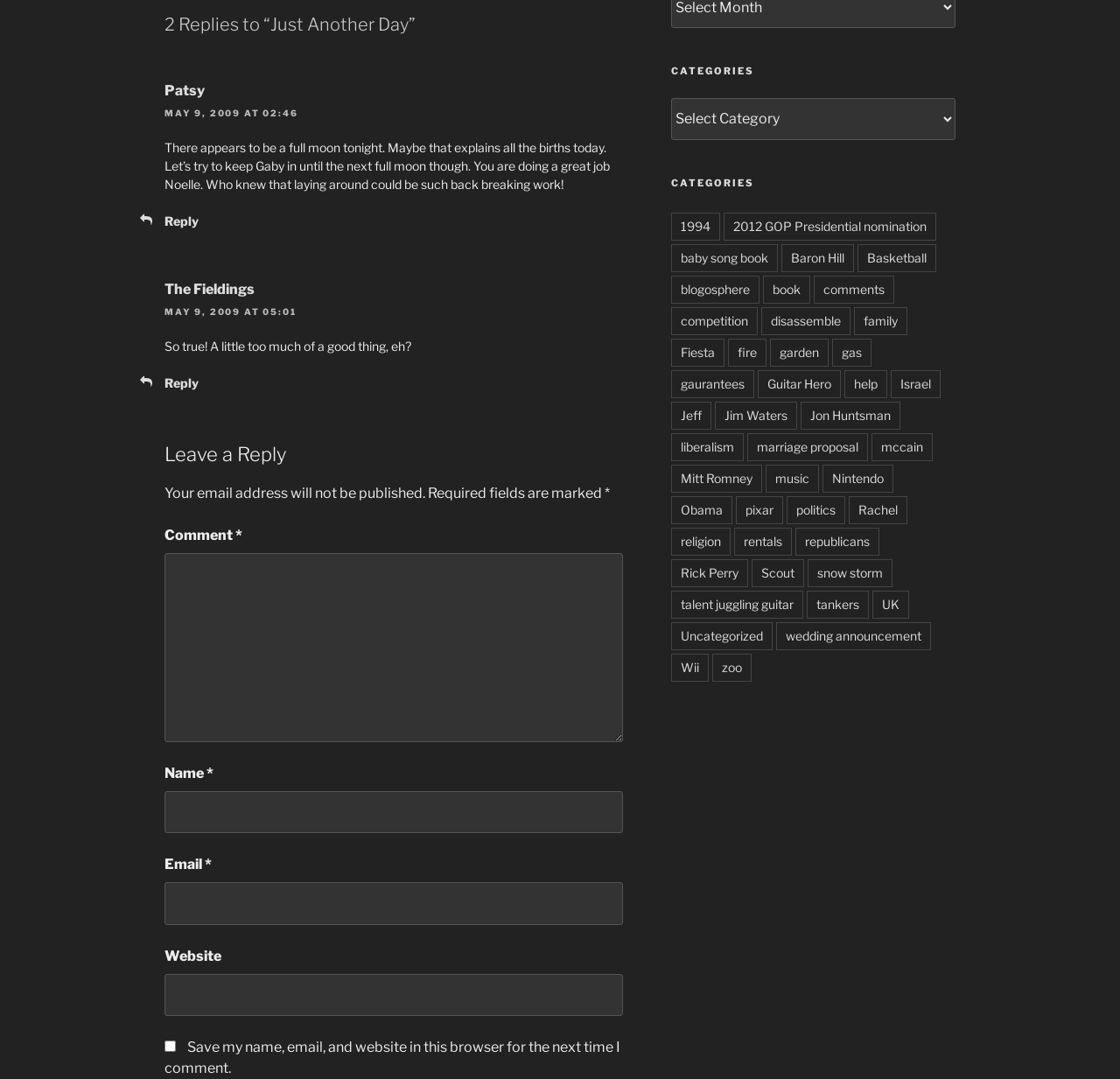What is the purpose of the text box at the bottom of the webpage?
Based on the image, answer the question with a single word or brief phrase.

To leave a comment